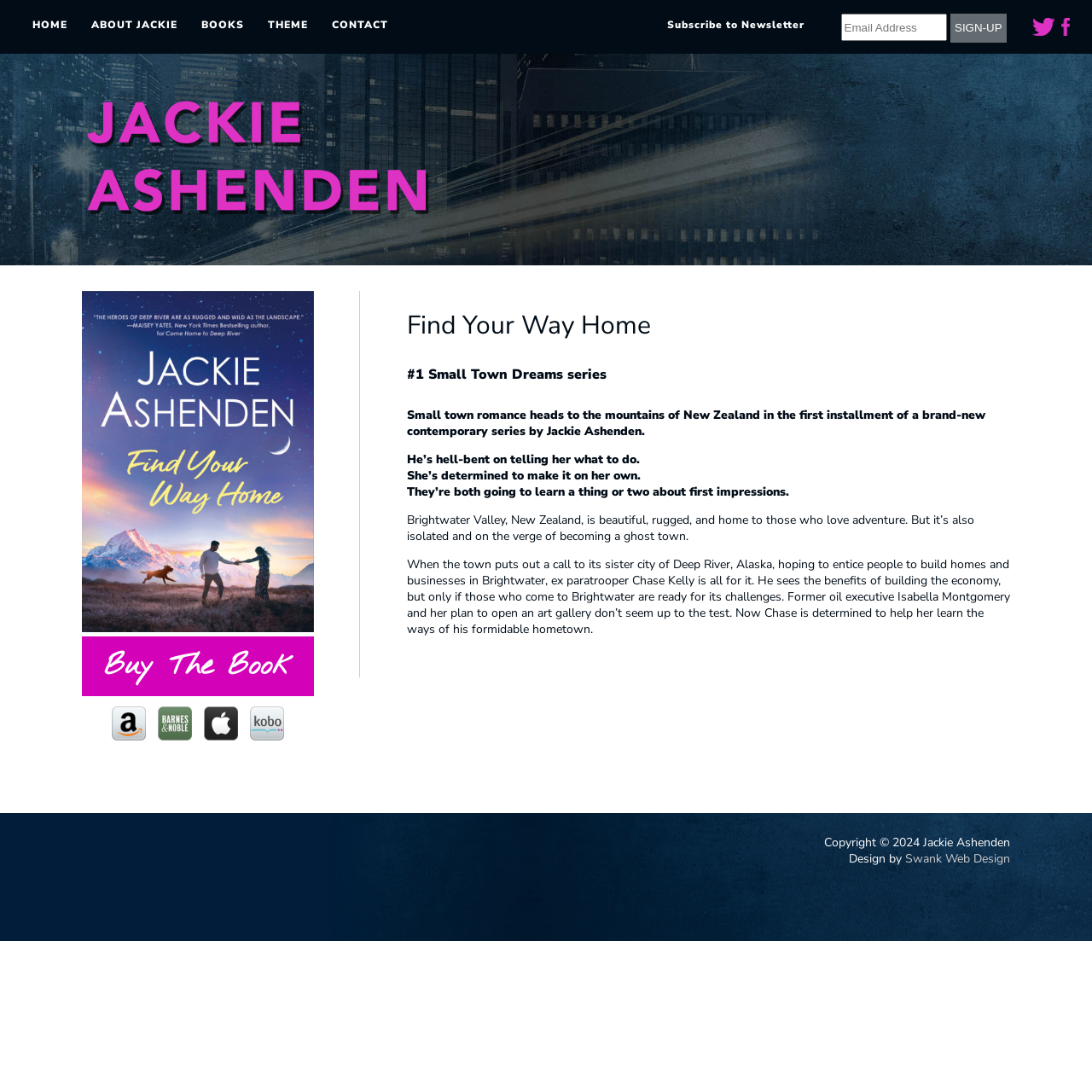Explain in detail what you observe on this webpage.

This webpage is the official website of romance author Jackie Ashenden. At the top, there is a navigation menu with five links: "HOME", "ABOUT JACKIE", "BOOKS", "THEME", and "CONTACT". To the right of the navigation menu, there is a section to subscribe to a newsletter, with a text box to enter an email address and a "Sign-up" button.

Below the navigation menu, there are social media links to Twitter and Facebook, represented by their respective icons. Next to these icons are links to Jackie Ashenden's profiles on these platforms.

On the left side of the page, there is a large section dedicated to promoting Jackie Ashenden's book, "Find Your Way Home". This section includes a heading, "Buy The Book", and links to purchase the book from various online retailers, such as Amazon, Barnes and Noble, iBooks, and Kobo. Each link is accompanied by the retailer's logo.

Below the "Buy The Book" section, there is a brief summary of the book, which describes the story as a small-town romance set in the mountains of New Zealand. The summary is divided into five paragraphs, with the first paragraph introducing the main characters and setting, and the subsequent paragraphs providing more details about the story.

At the bottom of the page, there is a copyright notice and a credit for the website's design, with a link to the designer's website, Swank Web Design.